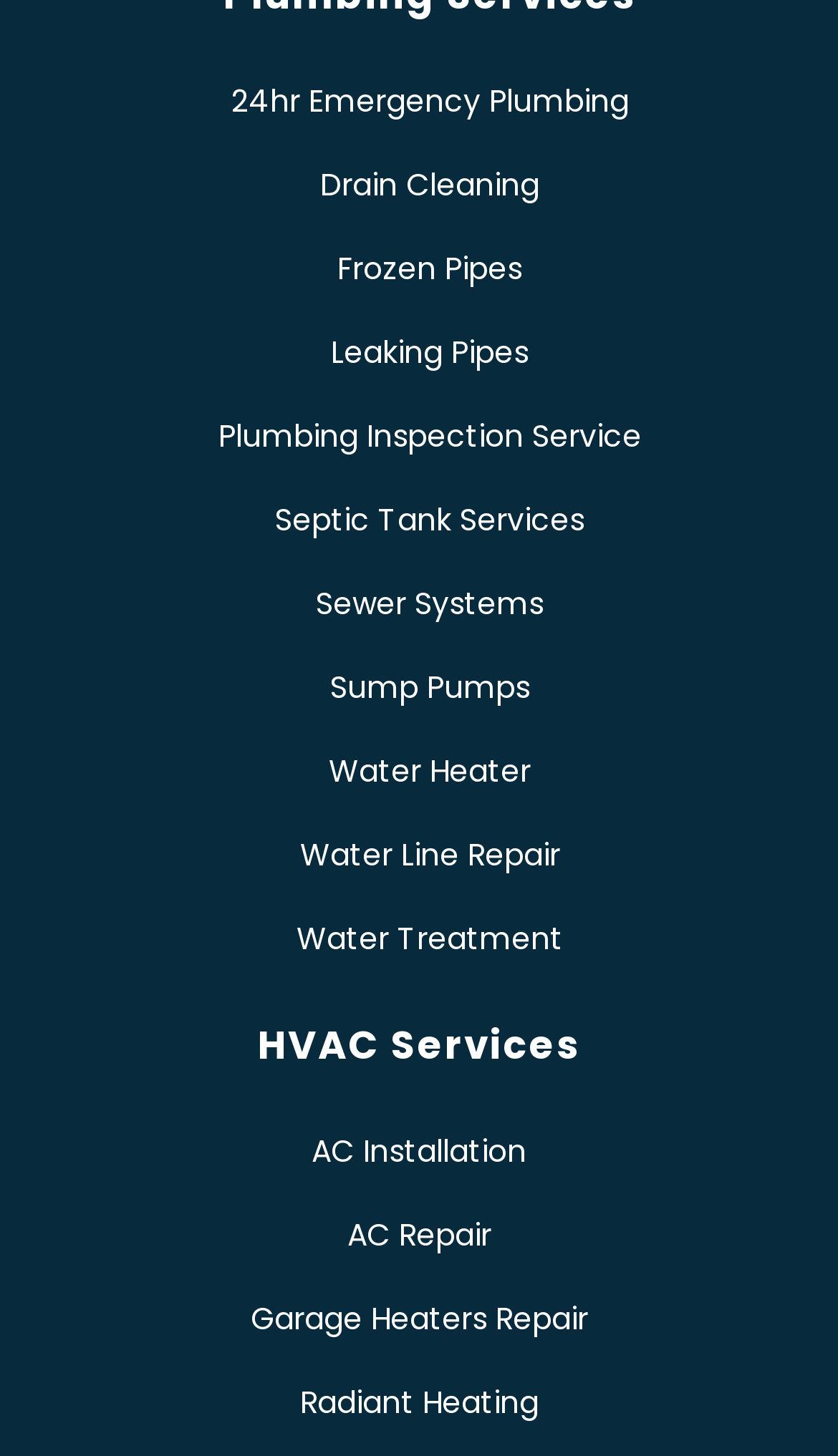Please analyze the image and provide a thorough answer to the question:
What services are offered under plumbing?

By examining the links on the webpage, I found 9 services offered under plumbing, which are 24hr Emergency Plumbing, Drain Cleaning, Frozen Pipes, Leaking Pipes, Plumbing Inspection Service, Septic Tank Services, Sewer Systems, Sump Pumps, and Water Heater.